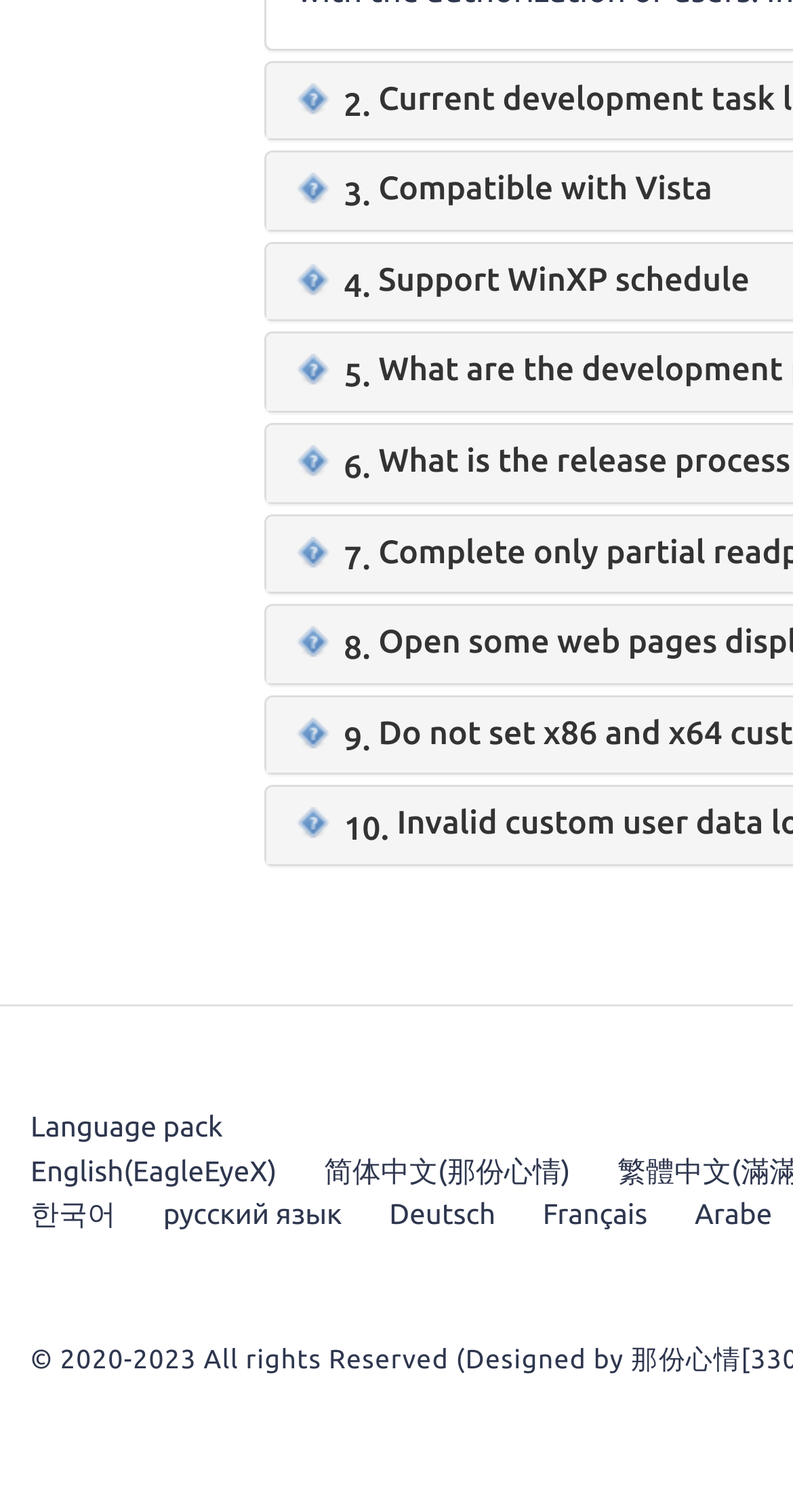Locate the UI element described by Limited Sheen Options and provide its bounding box coordinates. Use the format (top-left x, top-left y, bottom-right x, bottom-right y) with all values as floating point numbers between 0 and 1.

None